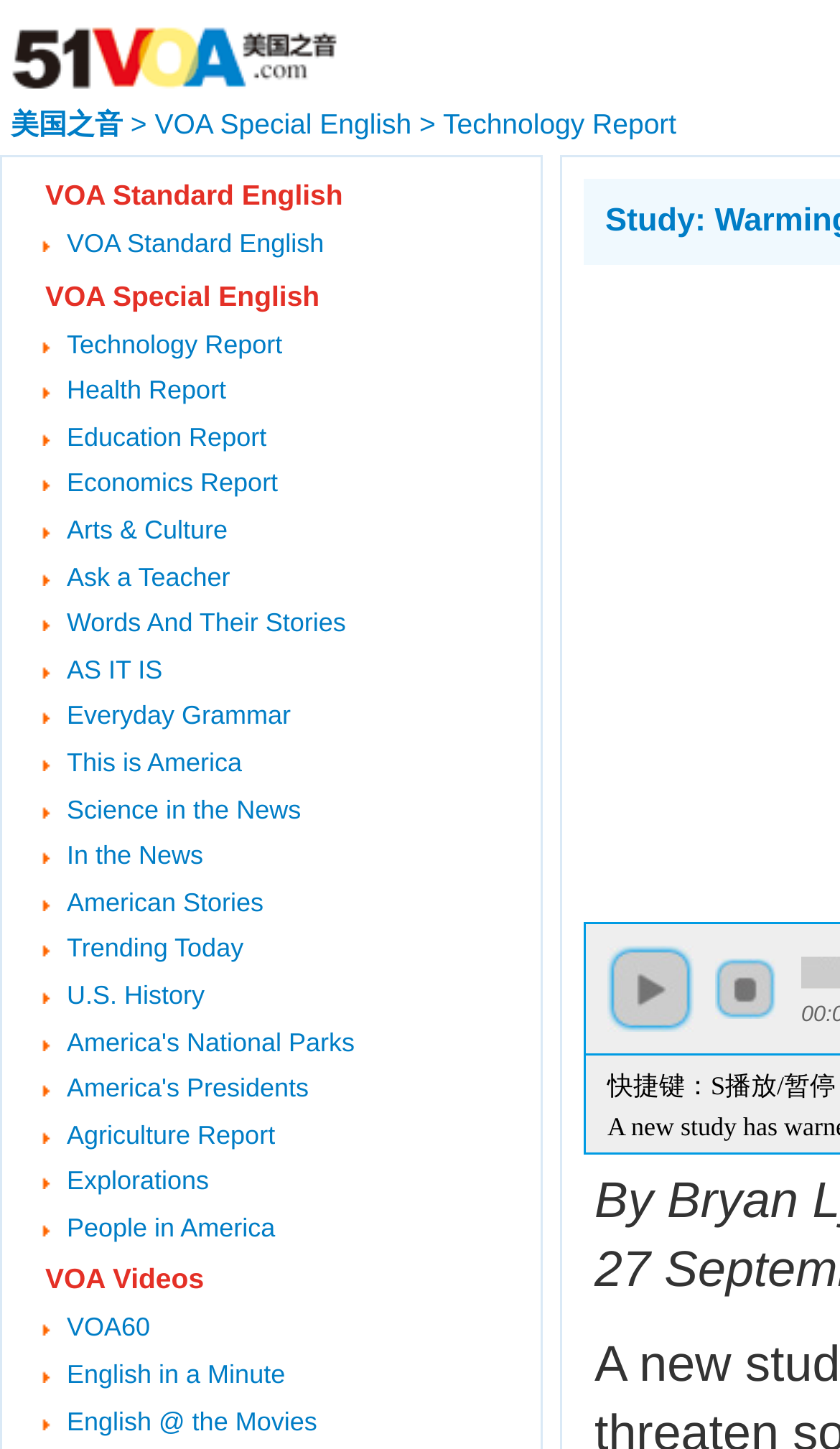Please locate the bounding box coordinates of the element that should be clicked to complete the given instruction: "click VOA Videos".

[0.054, 0.872, 0.243, 0.894]